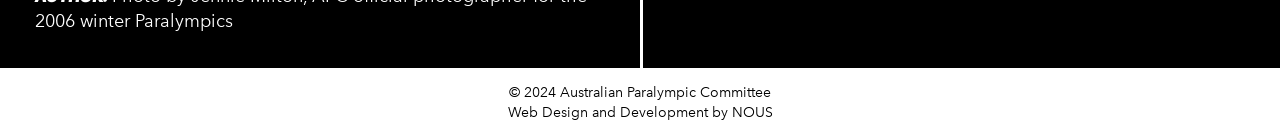Identify the bounding box coordinates of the HTML element based on this description: "Web Design and Development".

[0.396, 0.755, 0.553, 0.88]